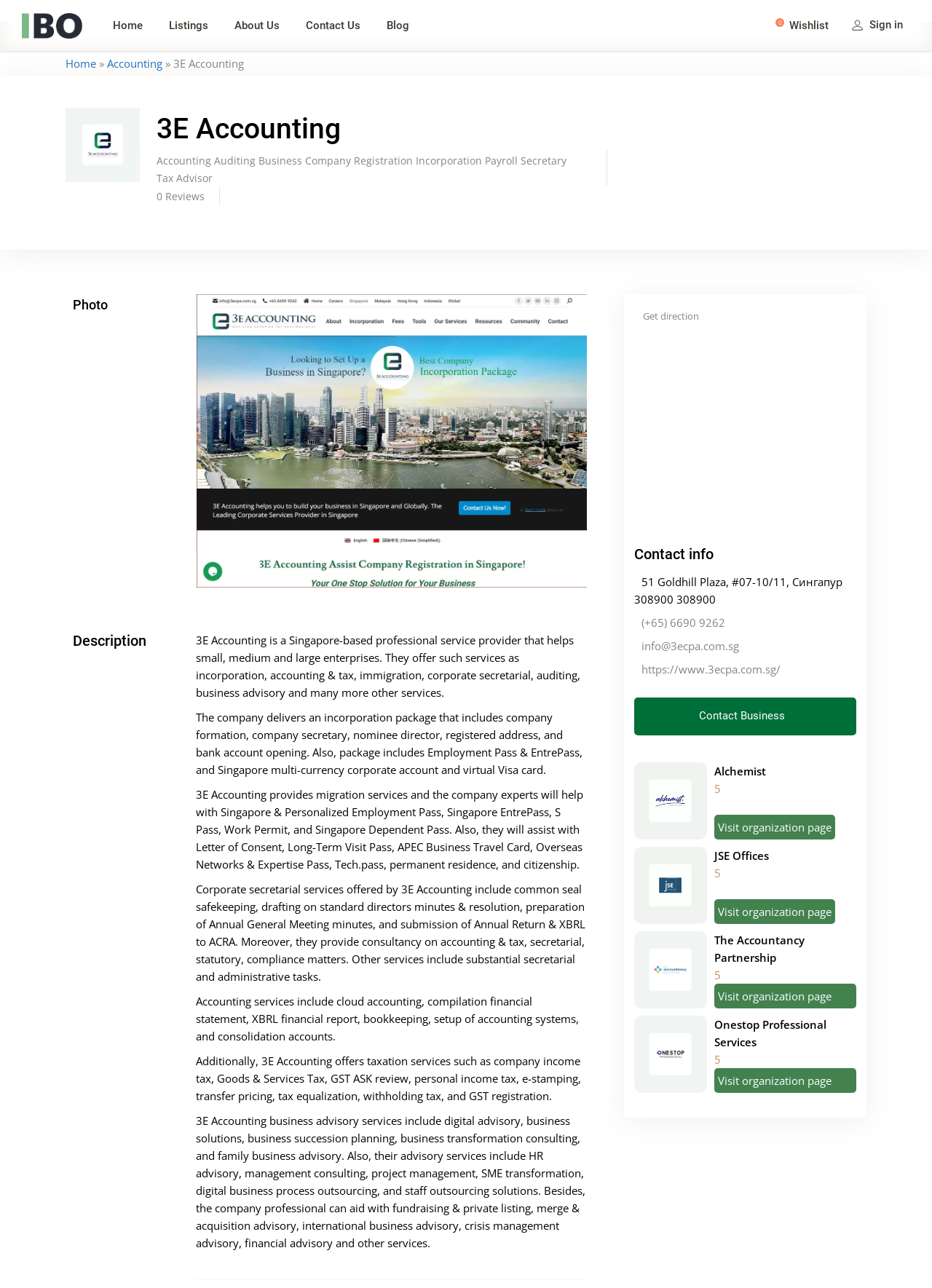Indicate the bounding box coordinates of the element that needs to be clicked to satisfy the following instruction: "View company profile". The coordinates should be four float numbers between 0 and 1, i.e., [left, top, right, bottom].

[0.168, 0.086, 0.656, 0.114]